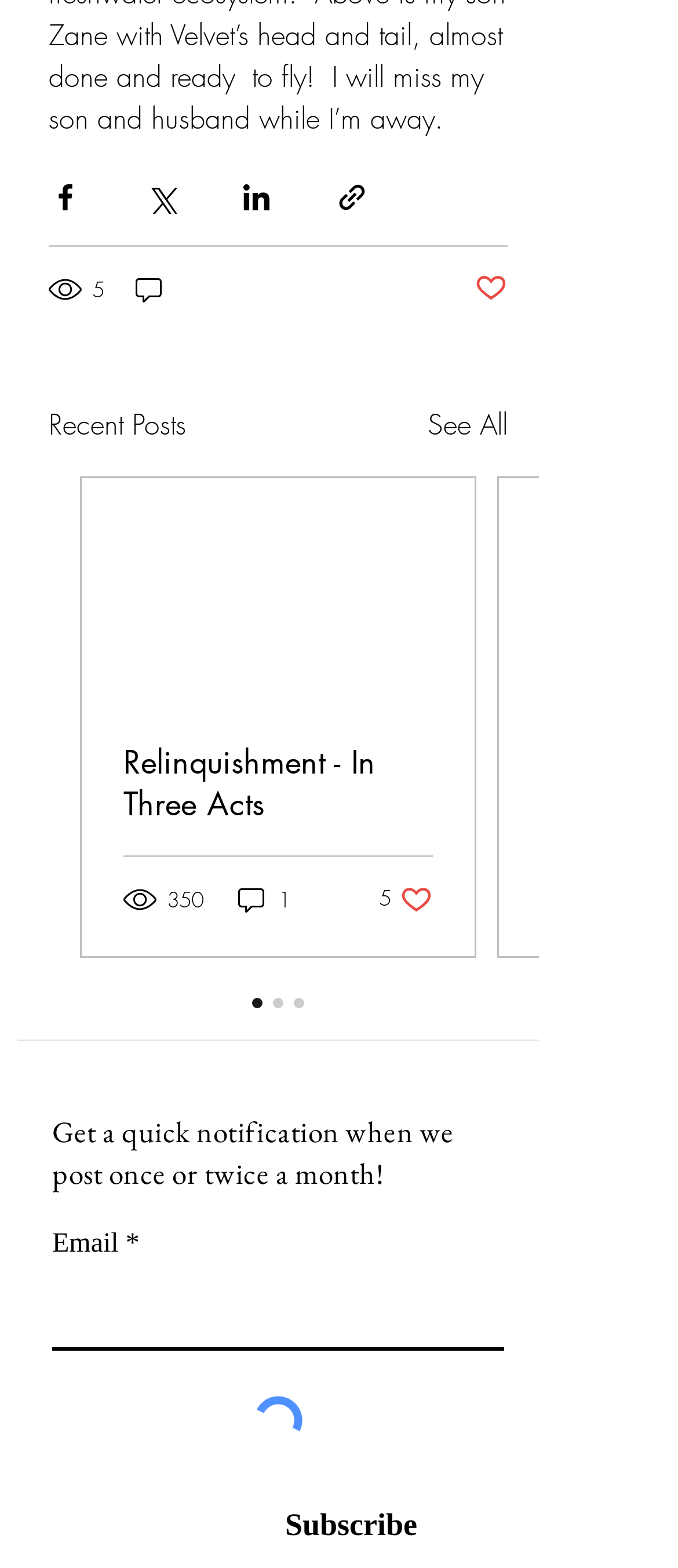Predict the bounding box coordinates of the area that should be clicked to accomplish the following instruction: "Subscribe with email". The bounding box coordinates should consist of four float numbers between 0 and 1, i.e., [left, top, right, bottom].

[0.077, 0.802, 0.744, 0.861]